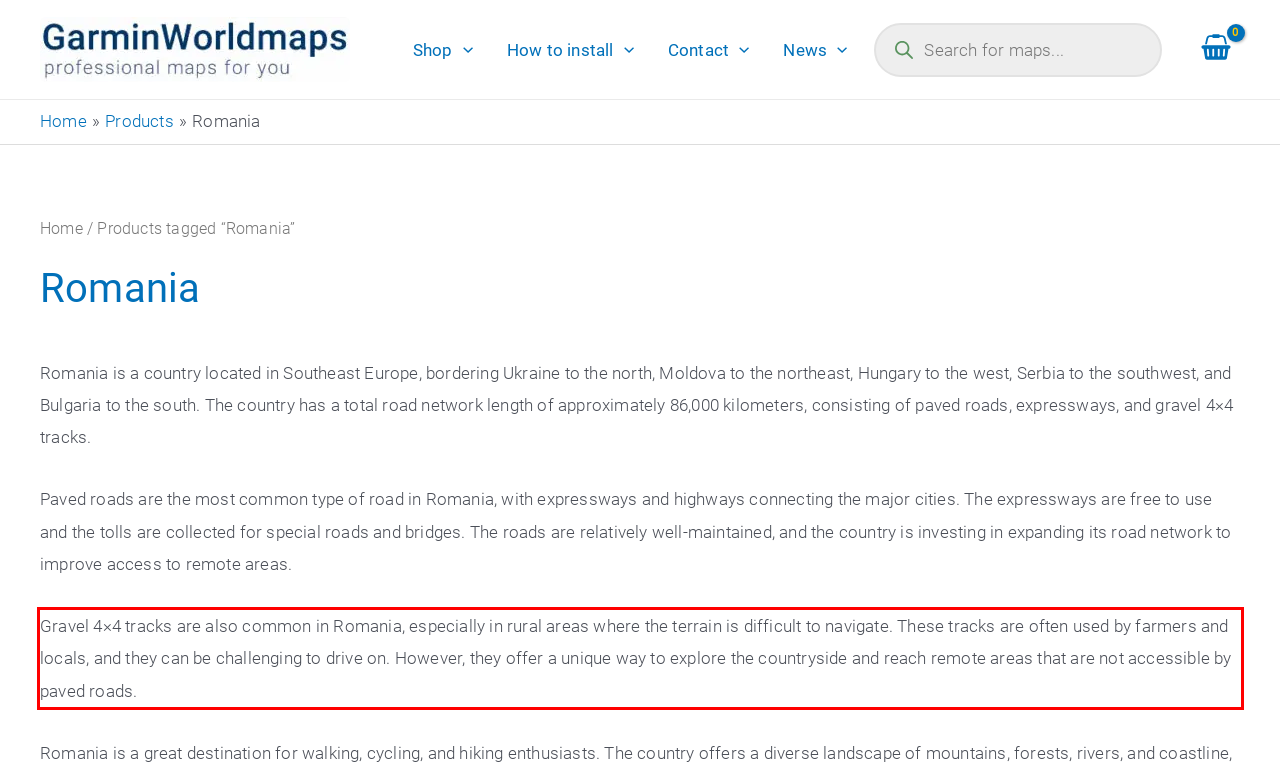Inspect the webpage screenshot that has a red bounding box and use OCR technology to read and display the text inside the red bounding box.

Gravel 4×4 tracks are also common in Romania, especially in rural areas where the terrain is difficult to navigate. These tracks are often used by farmers and locals, and they can be challenging to drive on. However, they offer a unique way to explore the countryside and reach remote areas that are not accessible by paved roads.